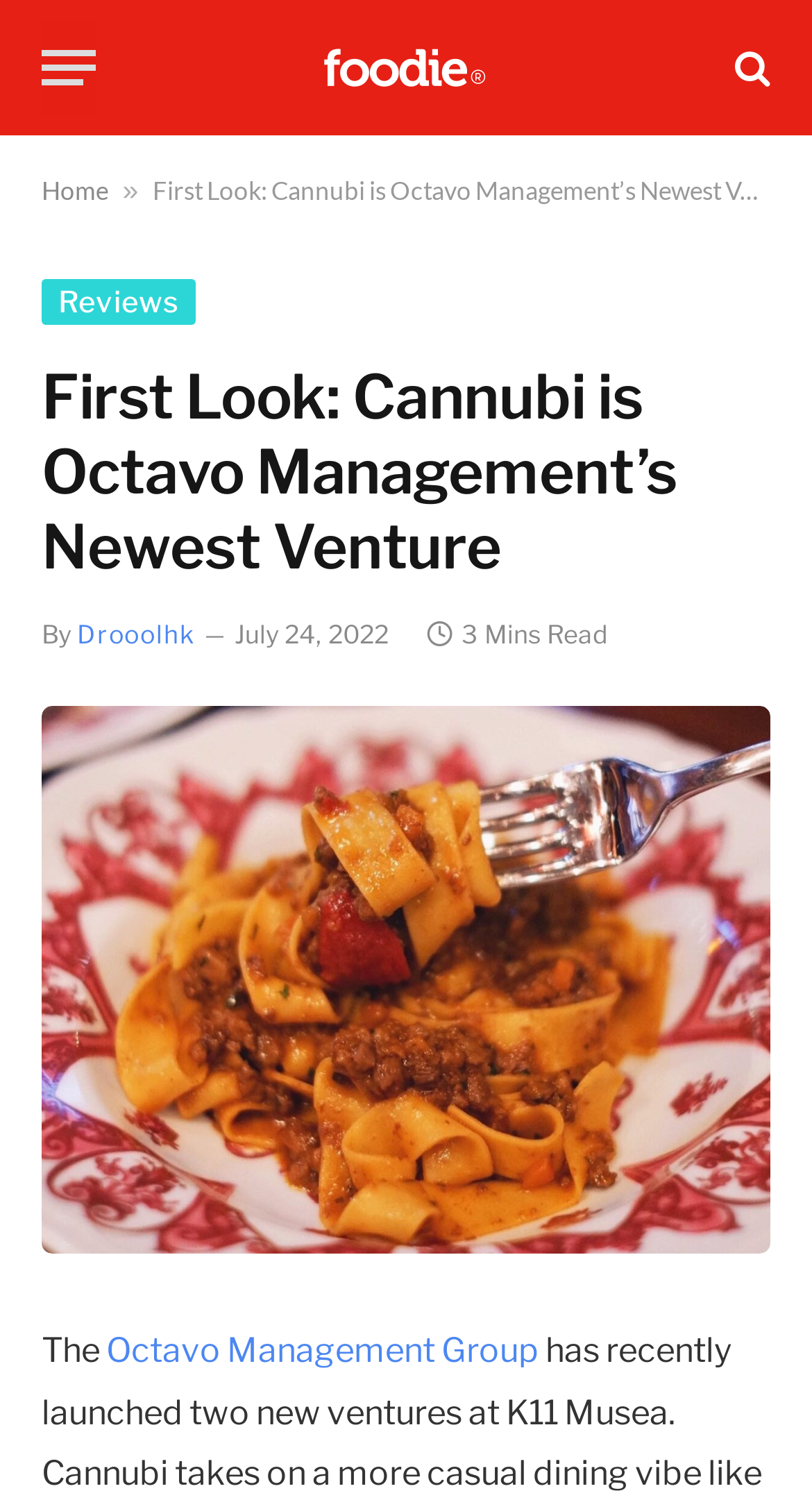Look at the image and give a detailed response to the following question: How many minutes does it take to read the article?

I found the reading time by looking at the text '3 Mins Read' which is likely indicating the time it takes to read the article.